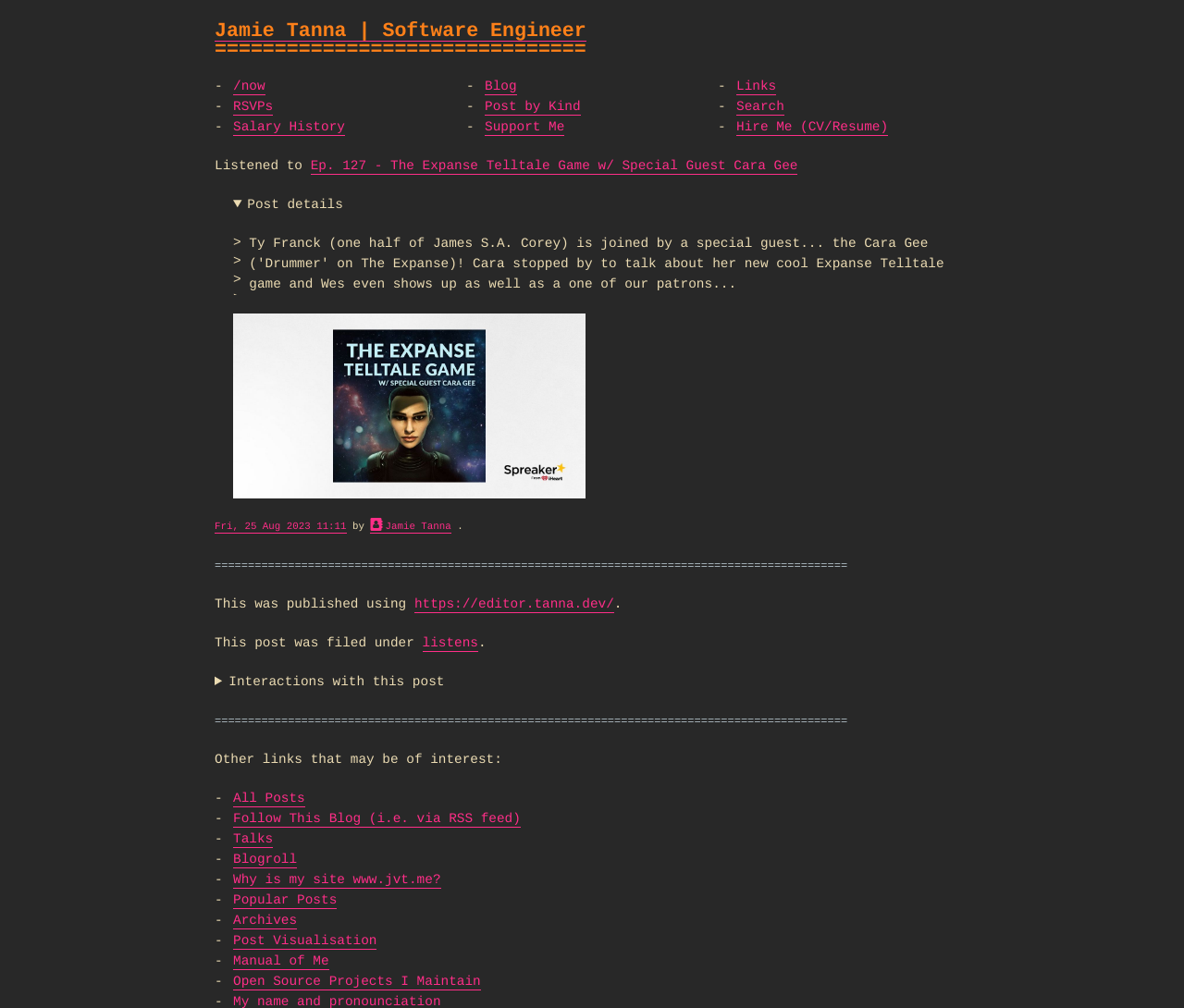Locate the UI element that matches the description Yelp in the webpage screenshot. Return the bounding box coordinates in the format (top-left x, top-left y, bottom-right x, bottom-right y), with values ranging from 0 to 1.

None